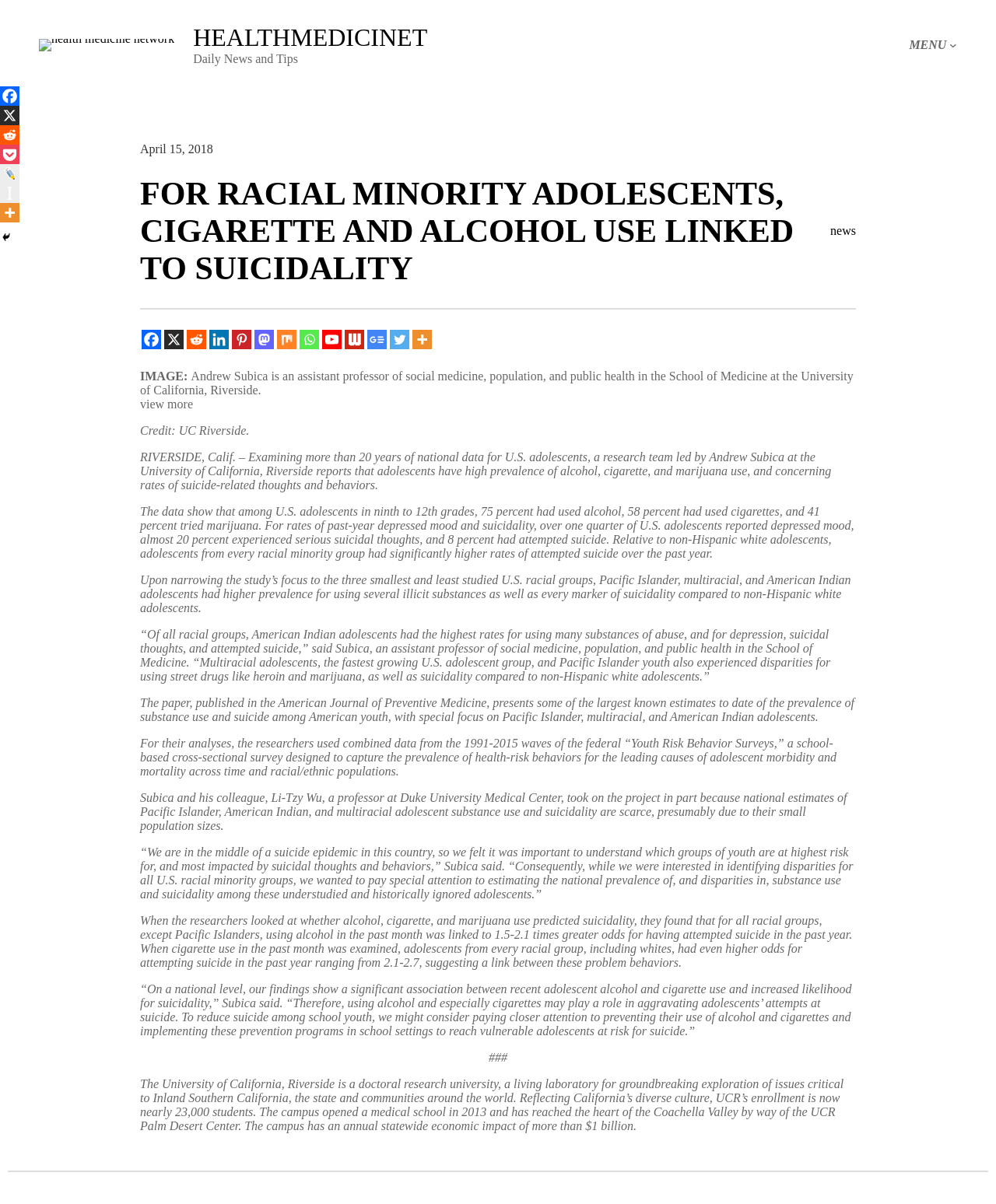Can you provide the bounding box coordinates for the element that should be clicked to implement the instruction: "Read the article about 'American Journal of Preventive Medicine'"?

[0.279, 0.578, 0.488, 0.589]